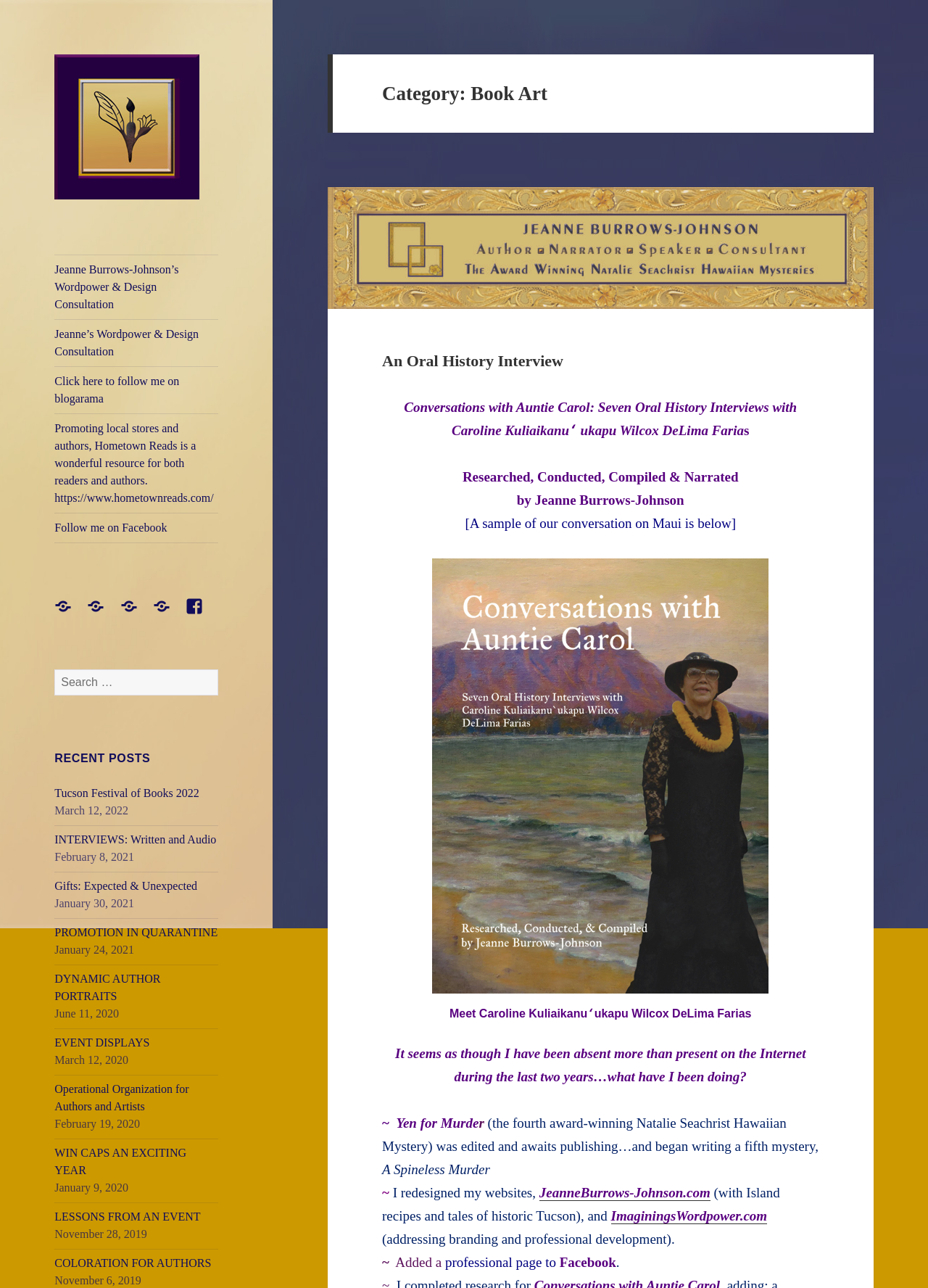Please reply with a single word or brief phrase to the question: 
What is the name of the website redesigned by the author?

JeanneBurrows-Johnson.com